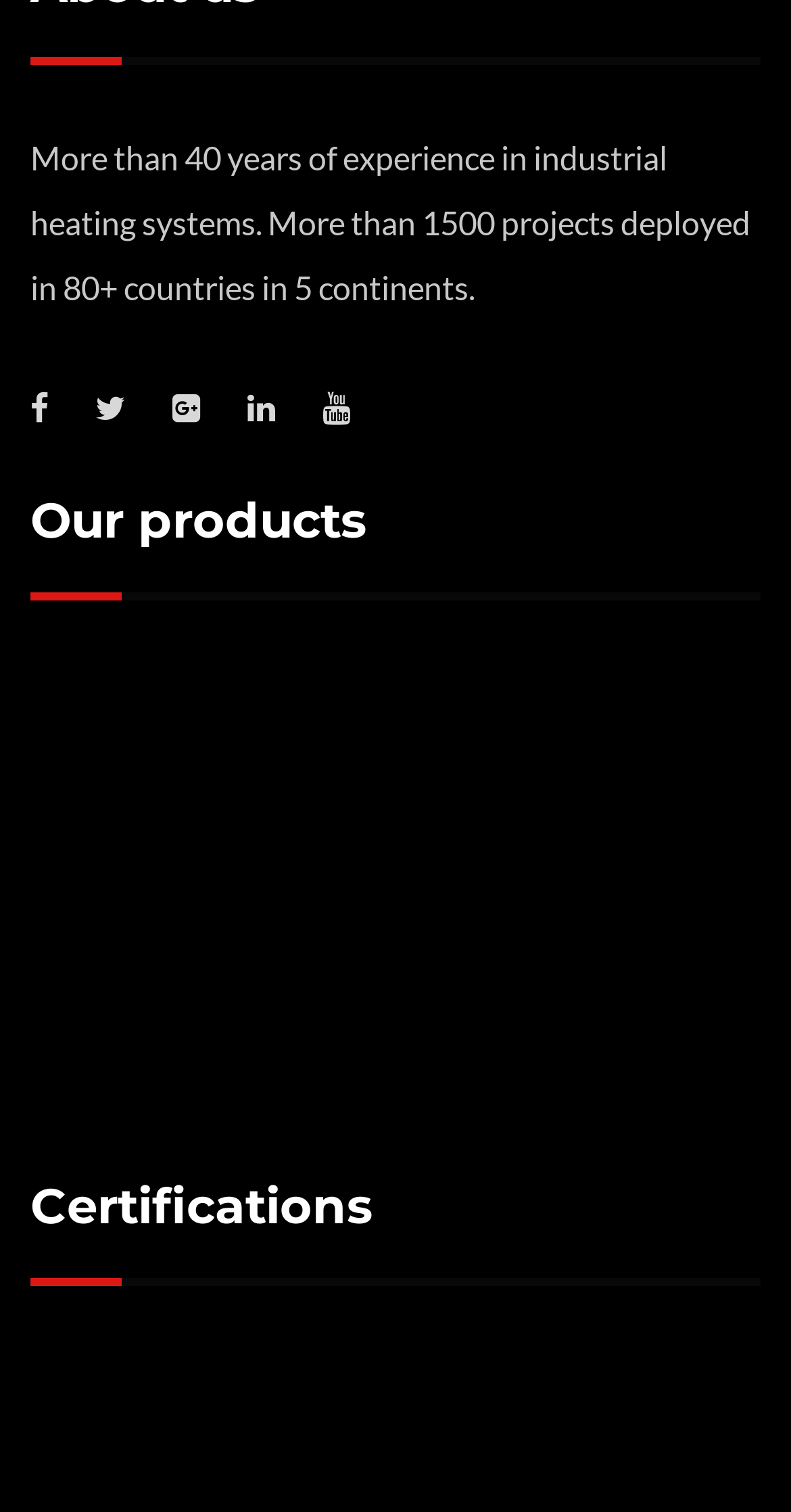Please identify the bounding box coordinates of the element's region that should be clicked to execute the following instruction: "View Certifications". The bounding box coordinates must be four float numbers between 0 and 1, i.e., [left, top, right, bottom].

[0.038, 0.942, 0.354, 0.967]